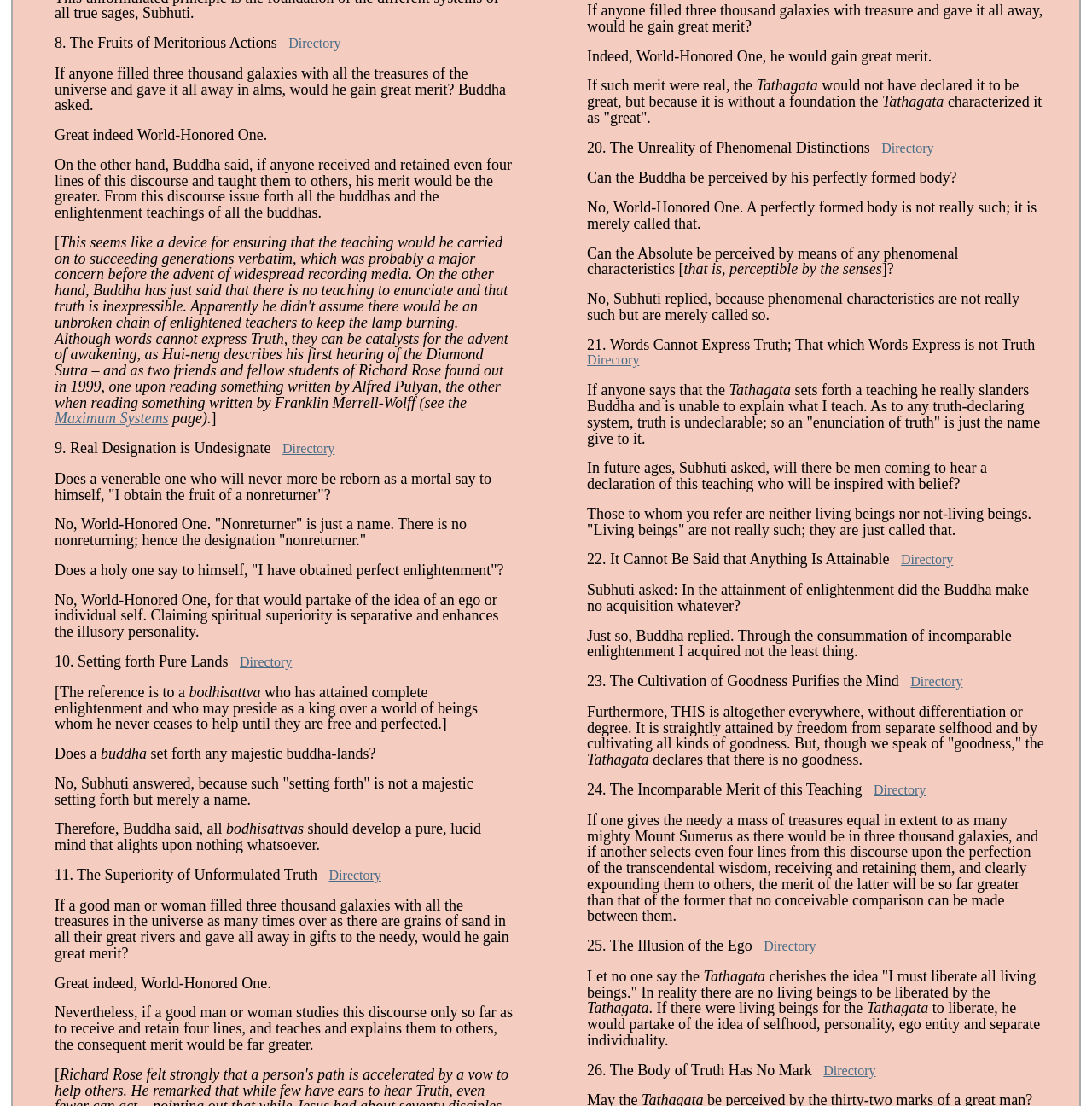What is the topic of section 21?
Please provide a comprehensive answer based on the information in the image.

I found the topic of section 21 by looking at the StaticText element with the text '21. Words Cannot Express Truth; That which Words Express is not Truth' at coordinates [0.538, 0.304, 0.951, 0.319].